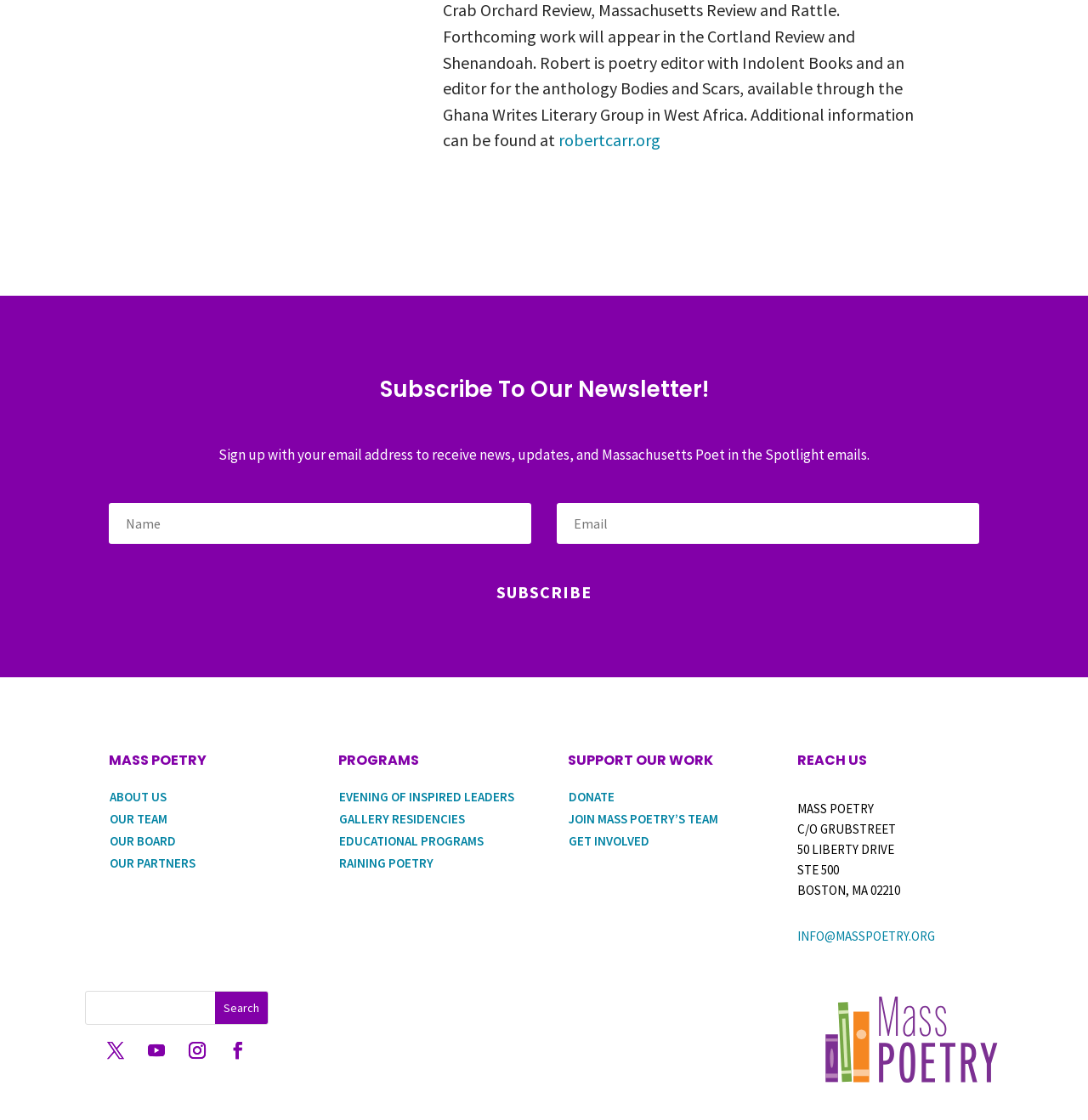Using the webpage screenshot, locate the HTML element that fits the following description and provide its bounding box: "Evening of Inspired Leaders".

[0.312, 0.704, 0.473, 0.719]